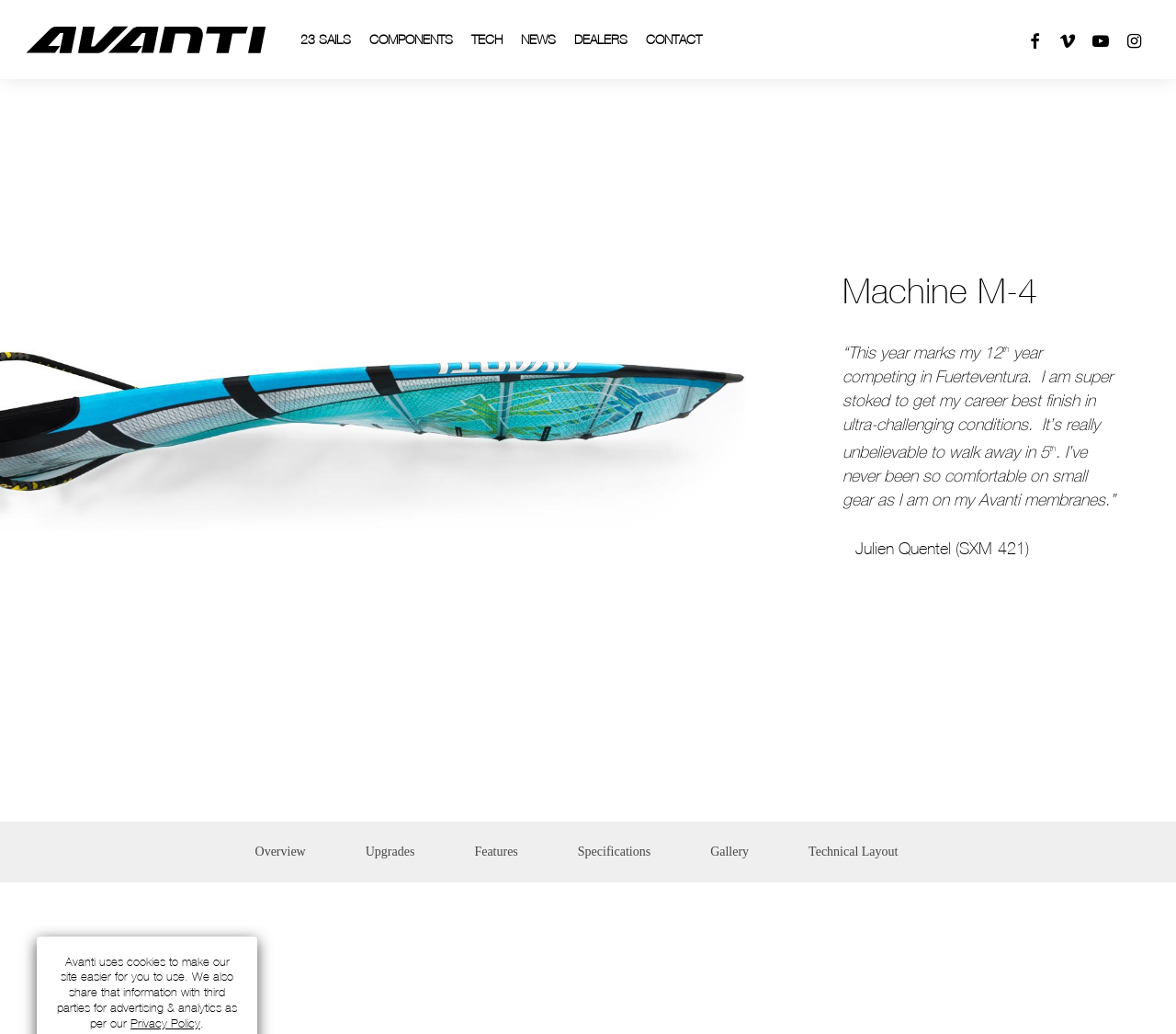Find the bounding box coordinates of the clickable area that will achieve the following instruction: "Visit Avanti Sails Facebook page".

[0.866, 0.028, 0.894, 0.049]